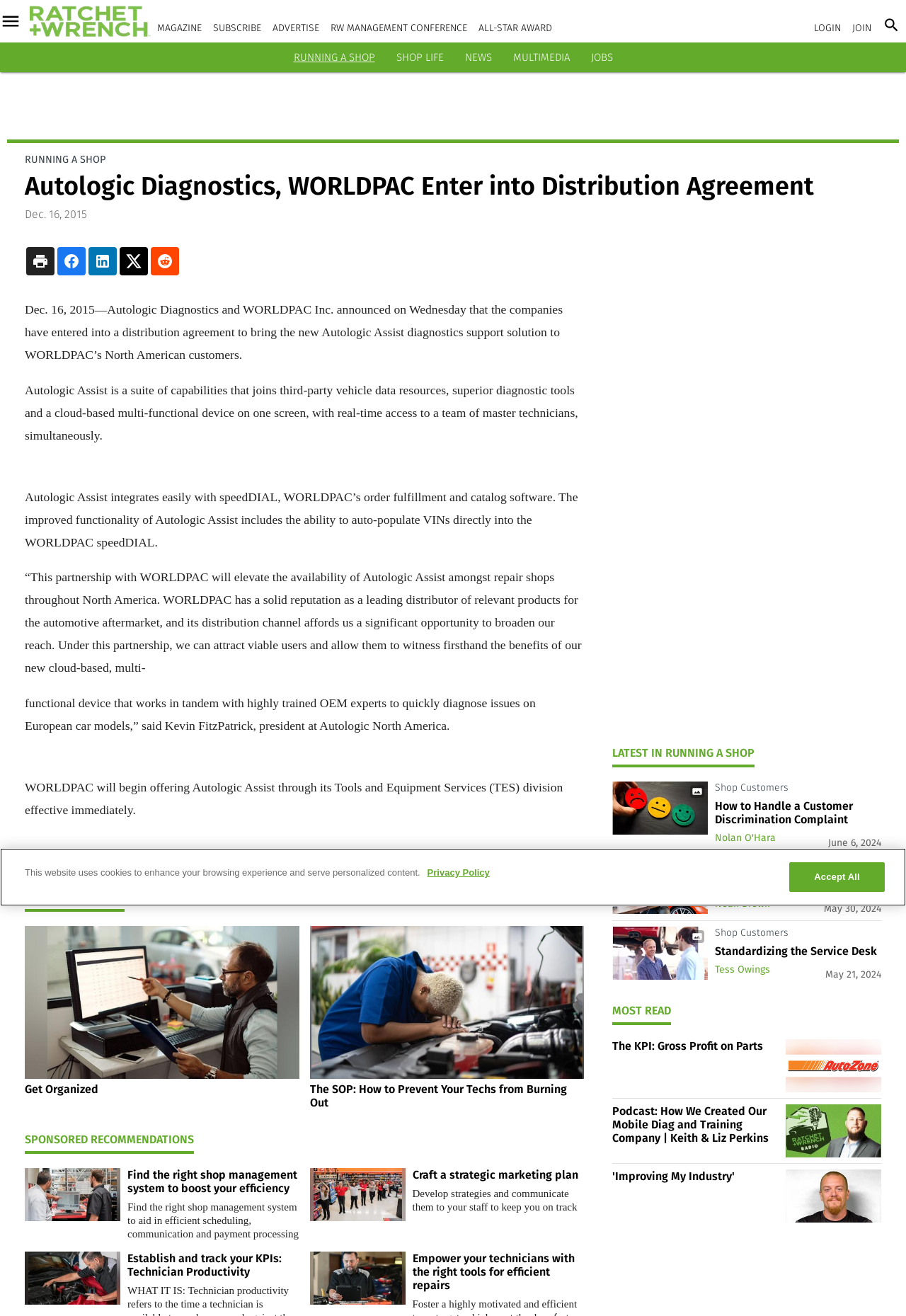Pinpoint the bounding box coordinates of the element you need to click to execute the following instruction: "Read the news article 'Autologic Diagnostics, WORLDPAC Enter into Distribution Agreement'". The bounding box should be represented by four float numbers between 0 and 1, in the format [left, top, right, bottom].

[0.027, 0.13, 0.898, 0.153]